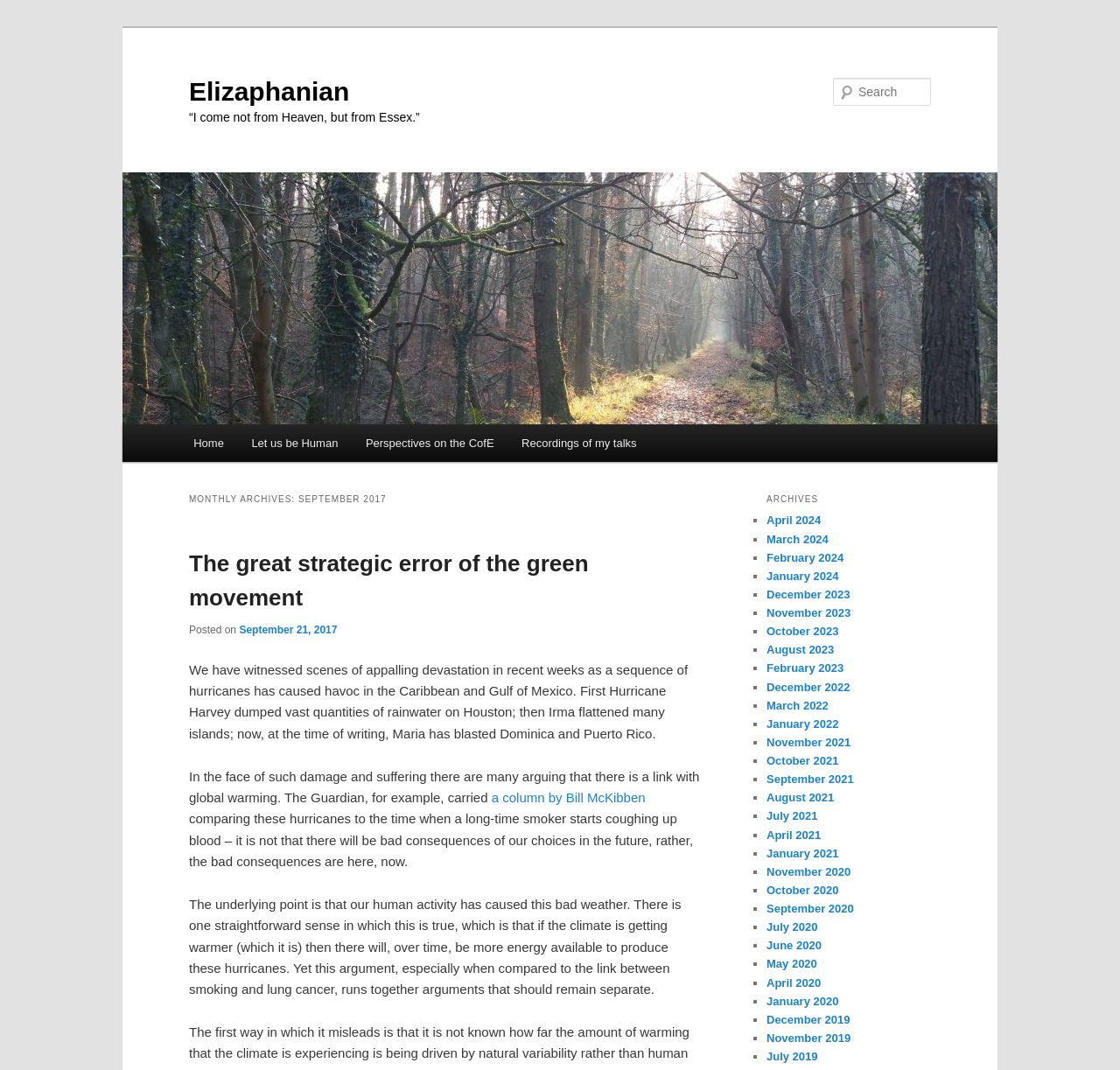Answer this question using a single word or a brief phrase:
What is the topic of the first blog post?

Hurricanes and global warming